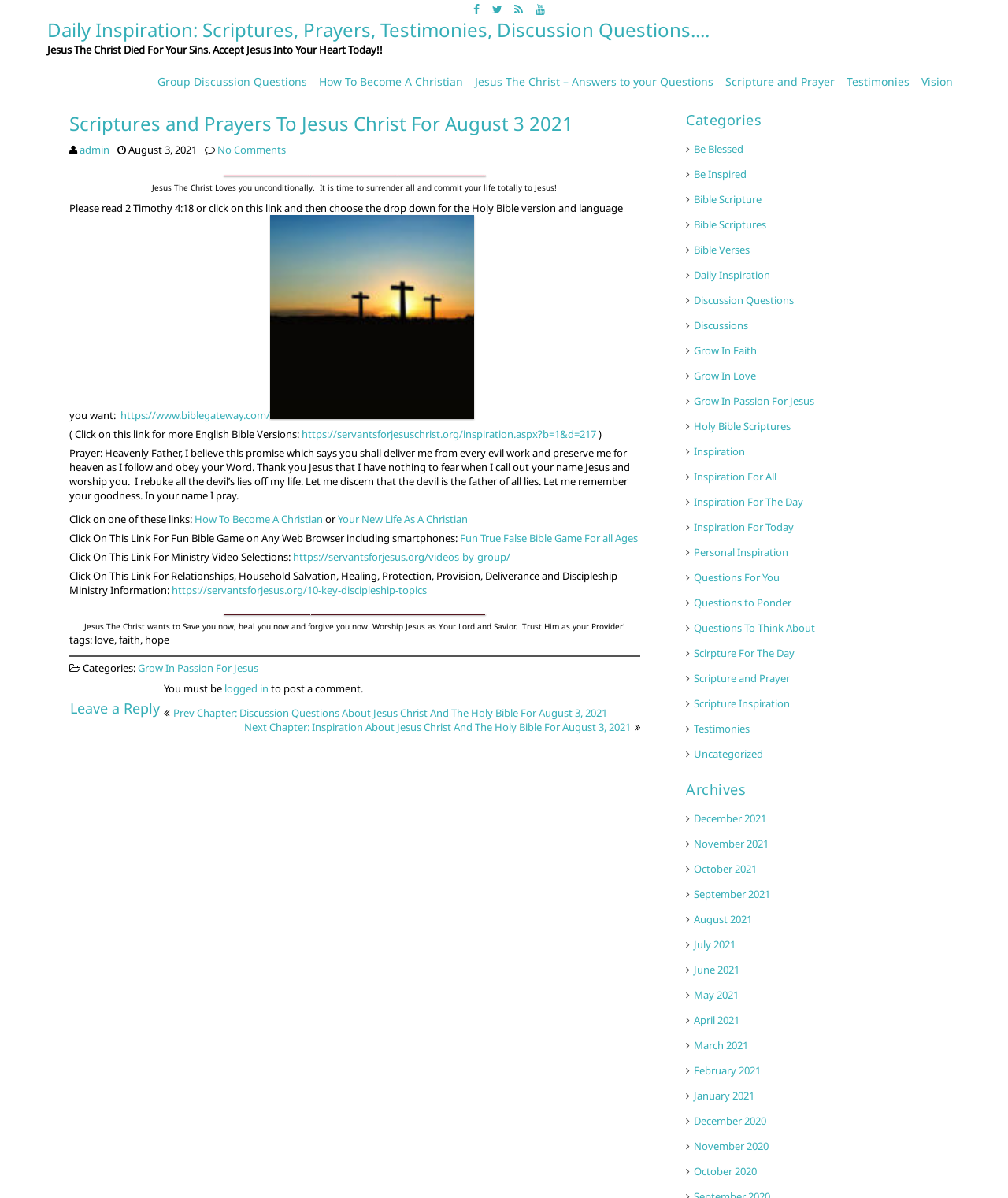Determine the bounding box coordinates for the clickable element required to fulfill the instruction: "Click on the link to read 2 Timothy 4:18". Provide the coordinates as four float numbers between 0 and 1, i.e., [left, top, right, bottom].

[0.12, 0.341, 0.268, 0.352]